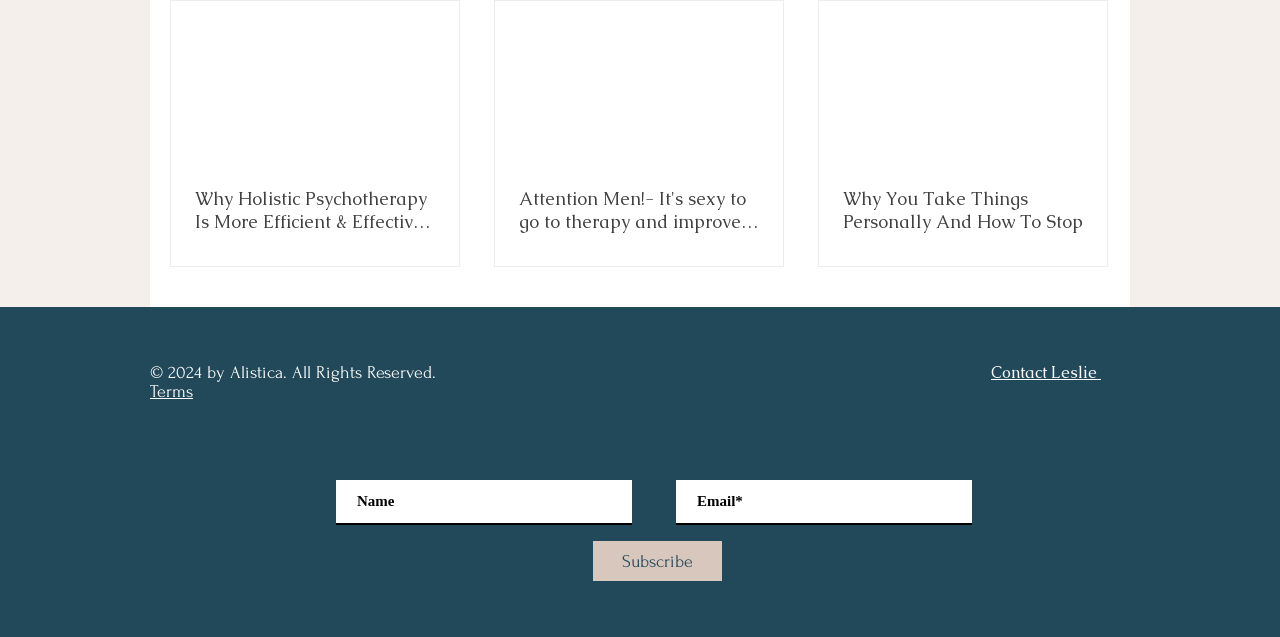Determine the bounding box coordinates of the region that needs to be clicked to achieve the task: "Read the related post about Religion News Service".

None